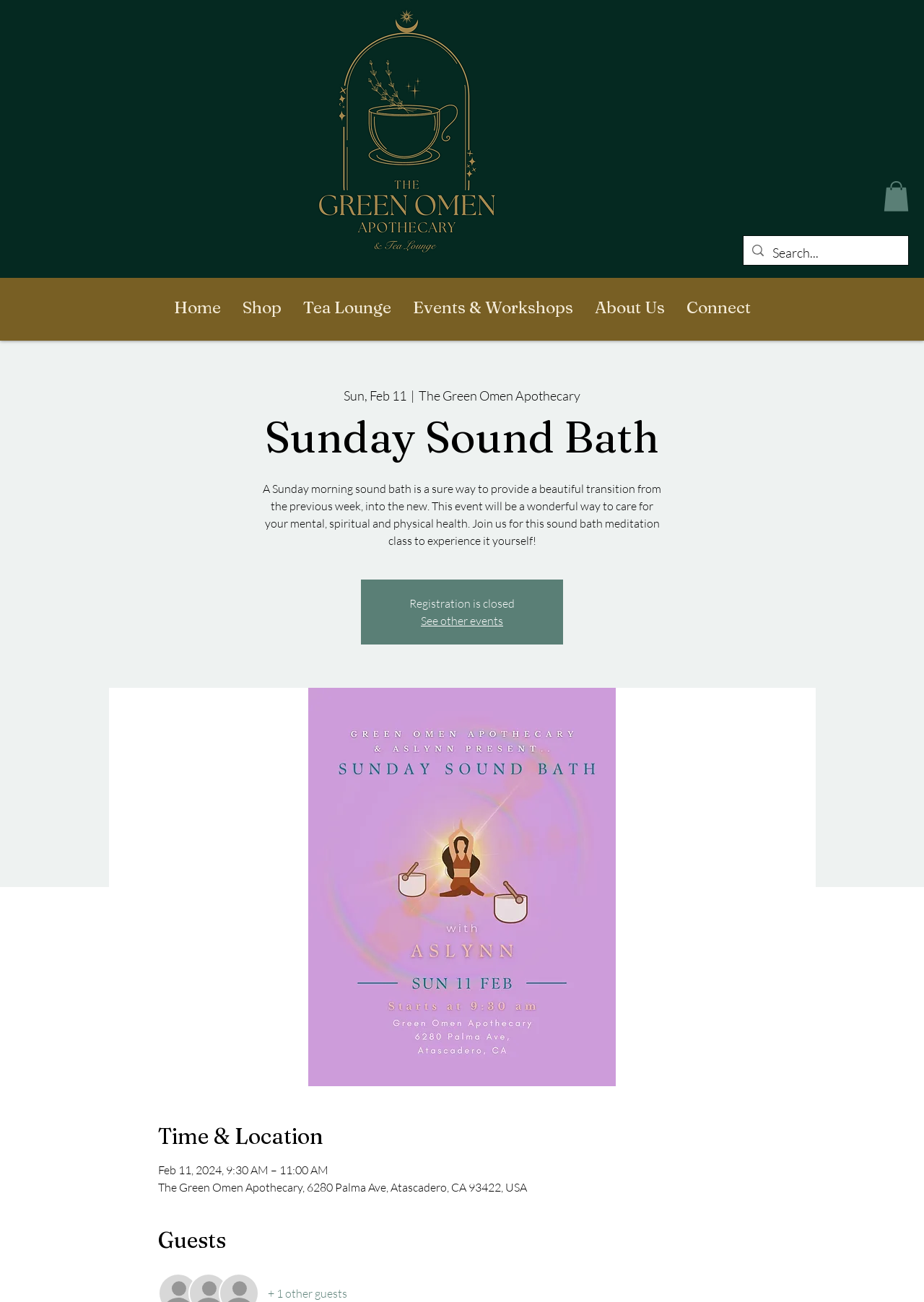Kindly determine the bounding box coordinates of the area that needs to be clicked to fulfill this instruction: "View Events & Workshops".

[0.435, 0.222, 0.632, 0.25]